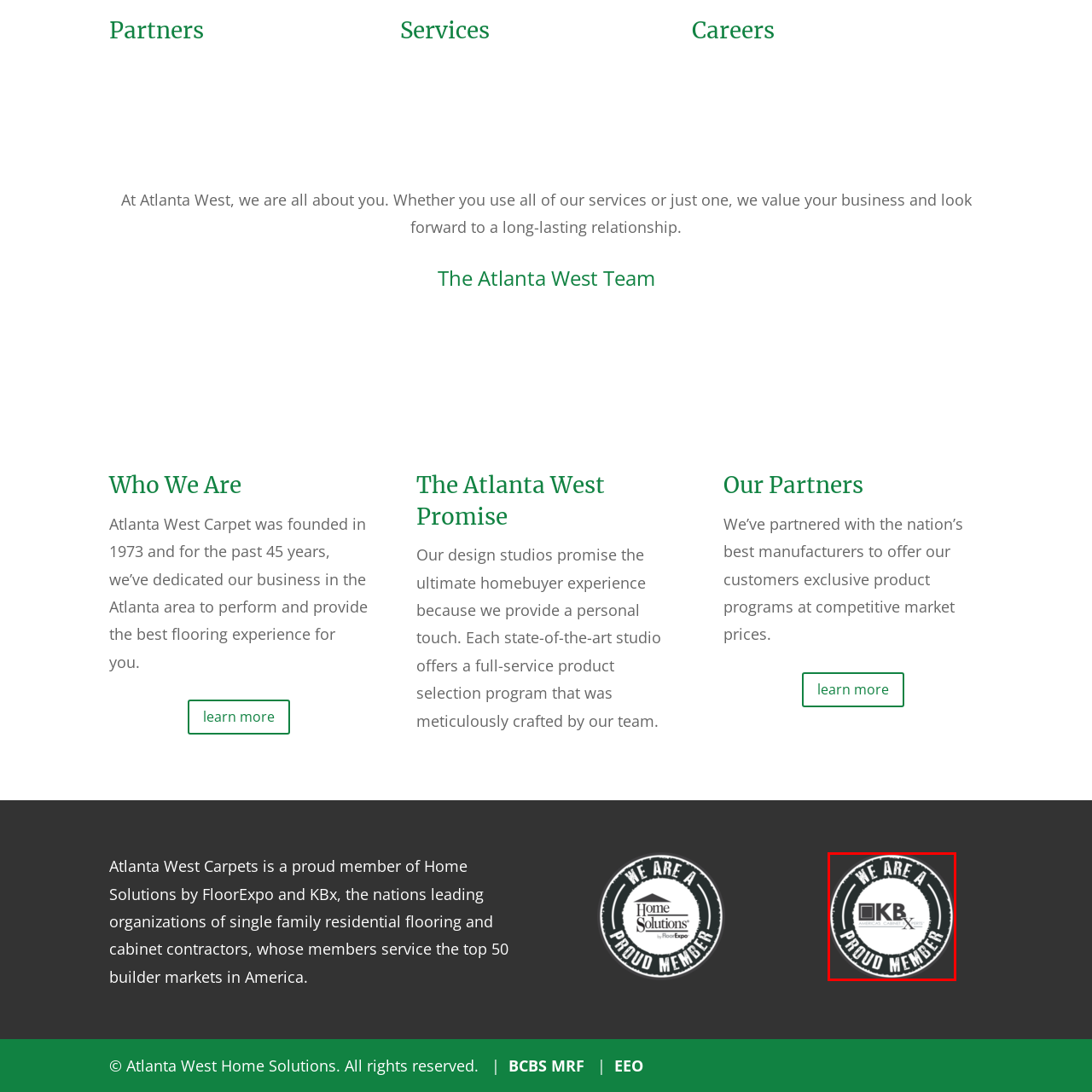What is the benefit of Atlanta West's affiliation with KBX?  
Analyze the image surrounded by the red box and deliver a detailed answer based on the visual elements depicted in the image.

According to the caption, the affiliation with KBX highlights Atlanta West's dedication to providing exceptional products and services to its customers, which is one of the benefits of collaborating with reputable manufacturers and service providers in the industry.